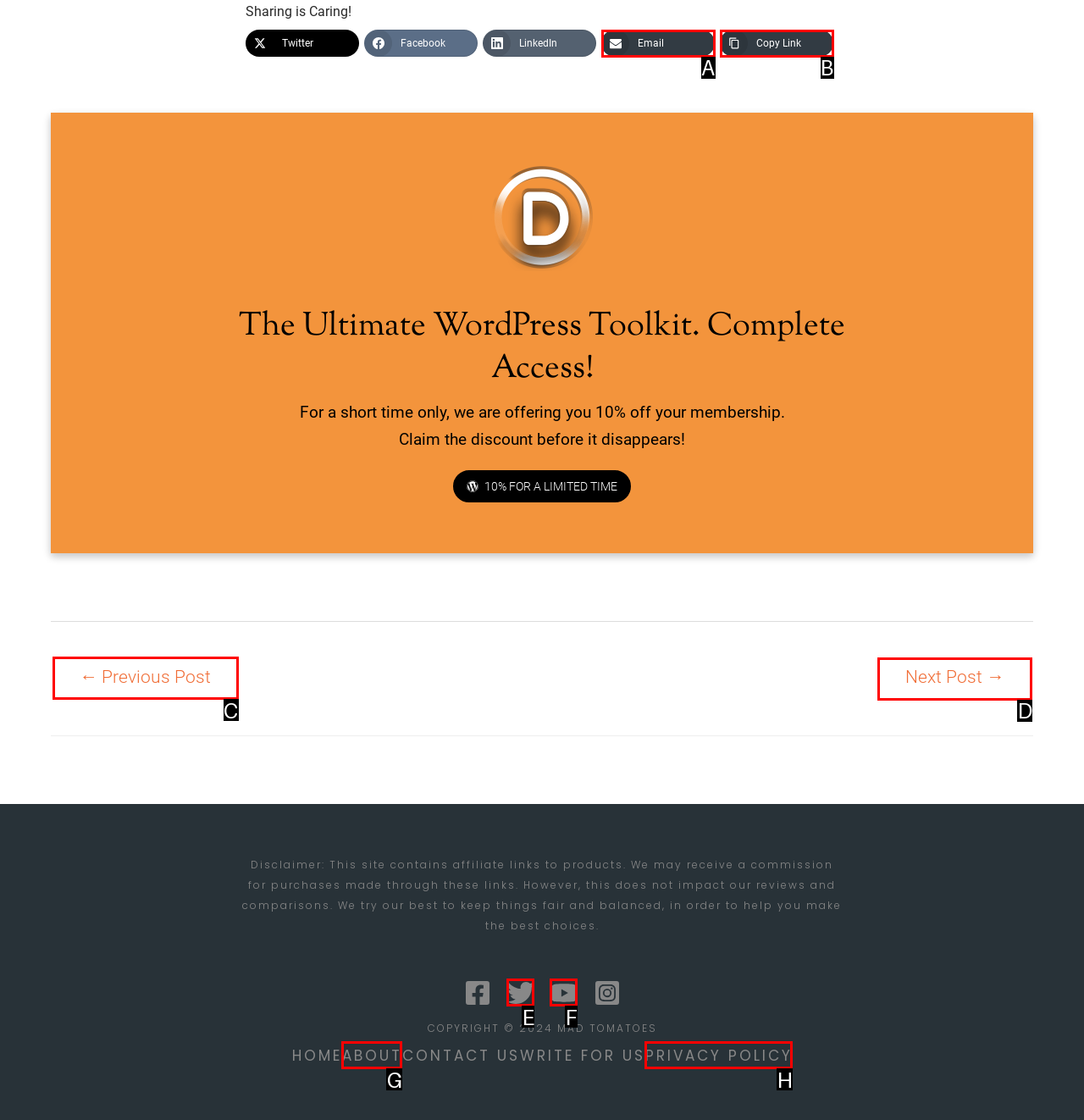Identify the correct letter of the UI element to click for this task: Go to the next post
Respond with the letter from the listed options.

D